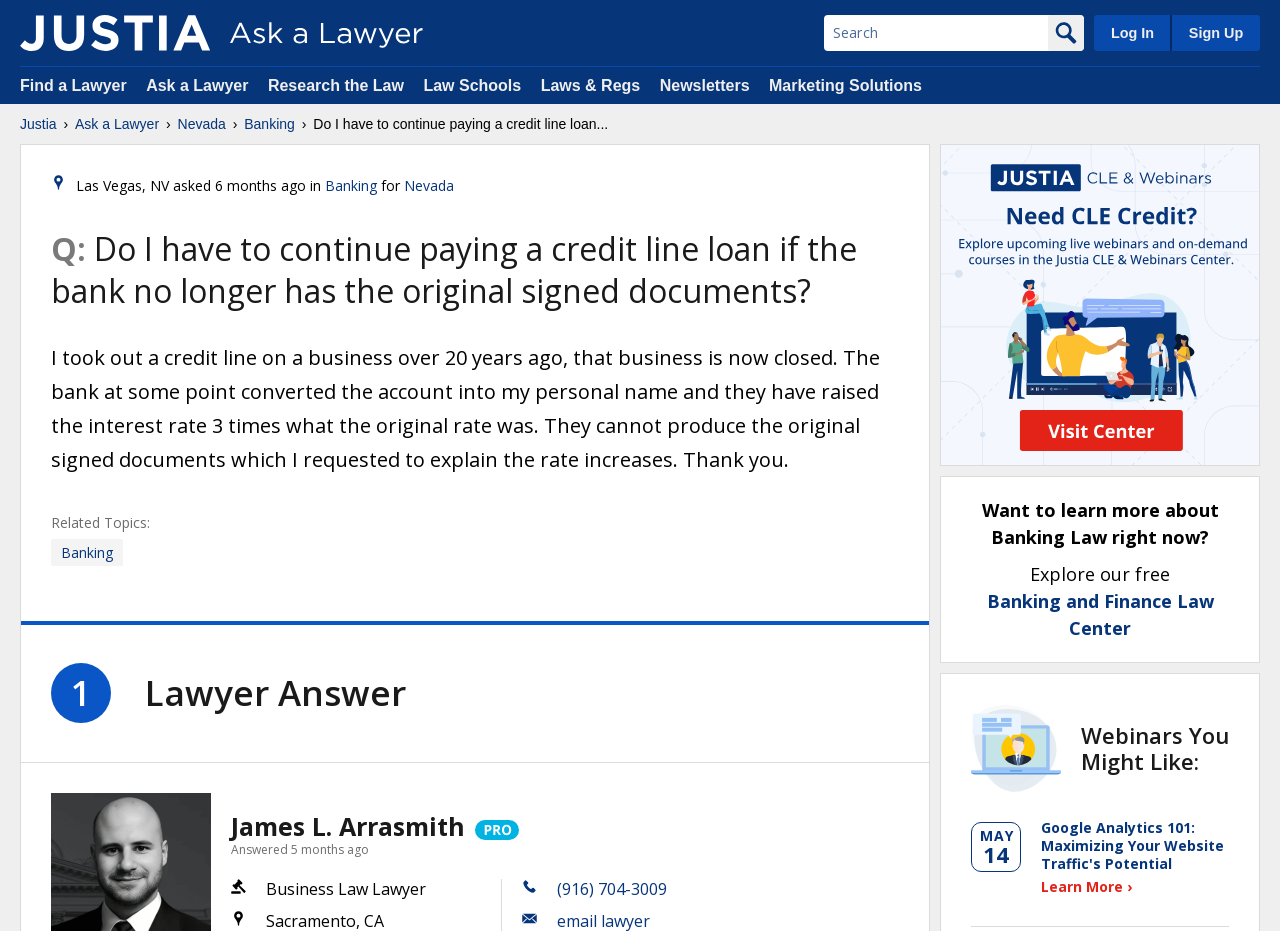What is the topic of the question asked?
Please provide a comprehensive answer based on the contents of the image.

The topic of the question asked can be determined by looking at the links 'Banking' and 'Nevada' above the question text, which indicate that the question is related to banking in Nevada.